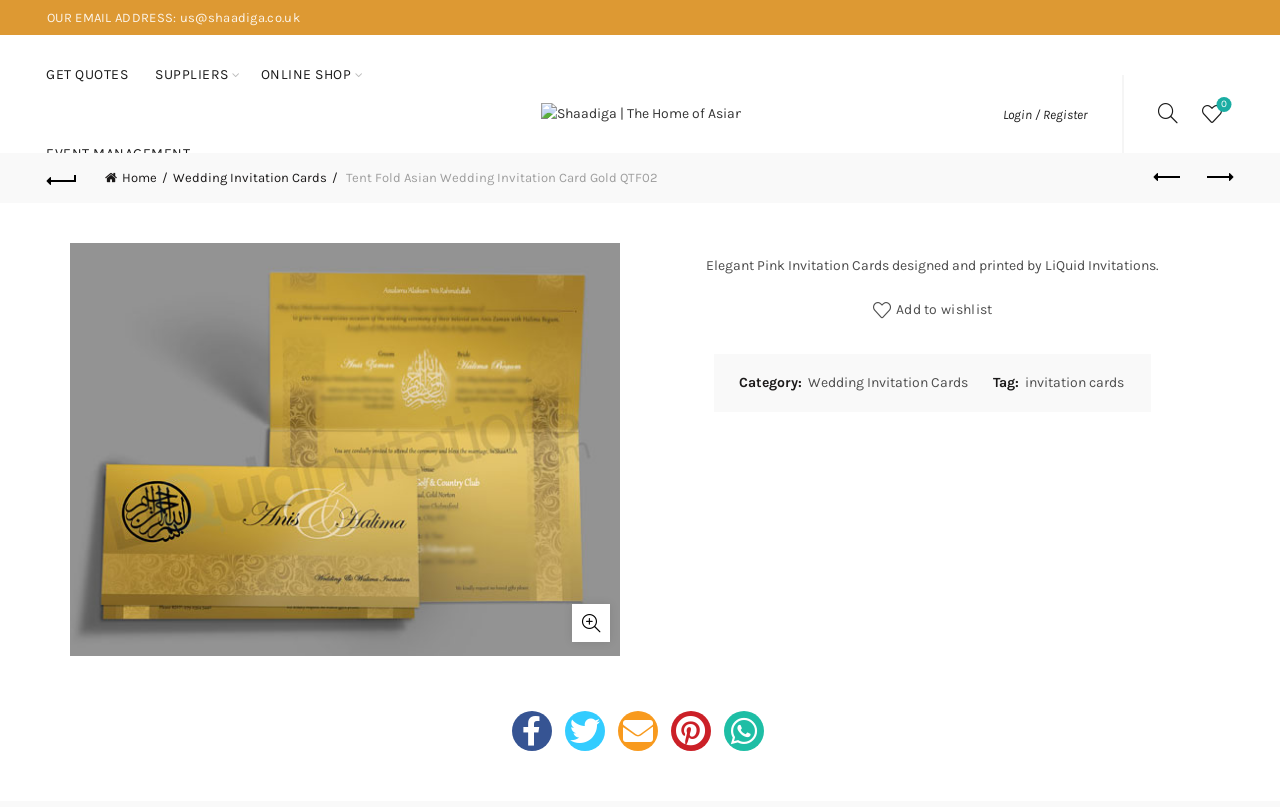Identify the bounding box coordinates of the clickable region required to complete the instruction: "View product details of Tent Fold Asian Wedding Invitation Card Gold QTF02". The coordinates should be given as four float numbers within the range of 0 and 1, i.e., [left, top, right, bottom].

[0.268, 0.211, 0.514, 0.229]